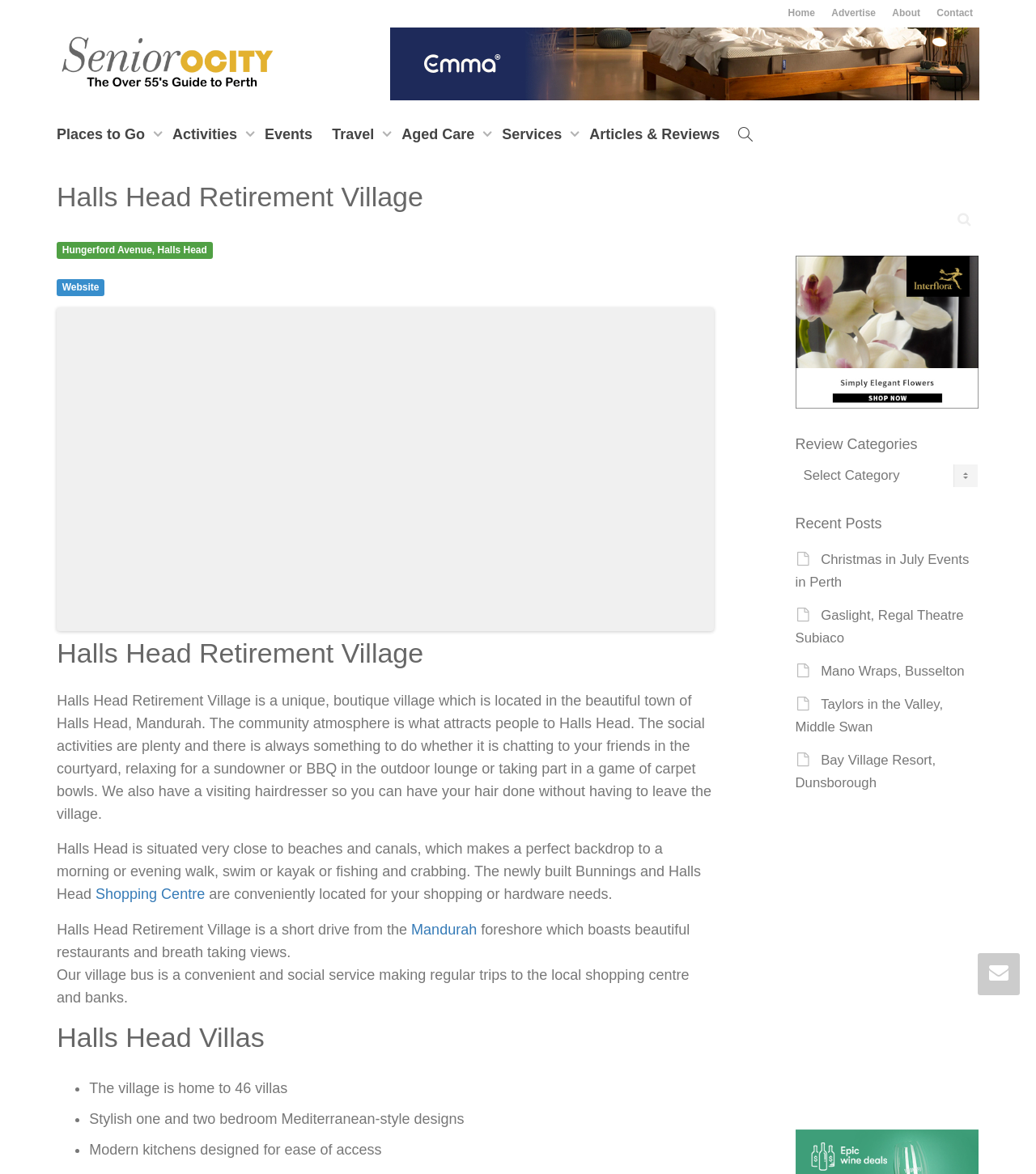Provide the bounding box coordinates of the HTML element this sentence describes: "Gaslight, Regal Theatre Subiaco". The bounding box coordinates consist of four float numbers between 0 and 1, i.e., [left, top, right, bottom].

[0.768, 0.517, 0.93, 0.55]